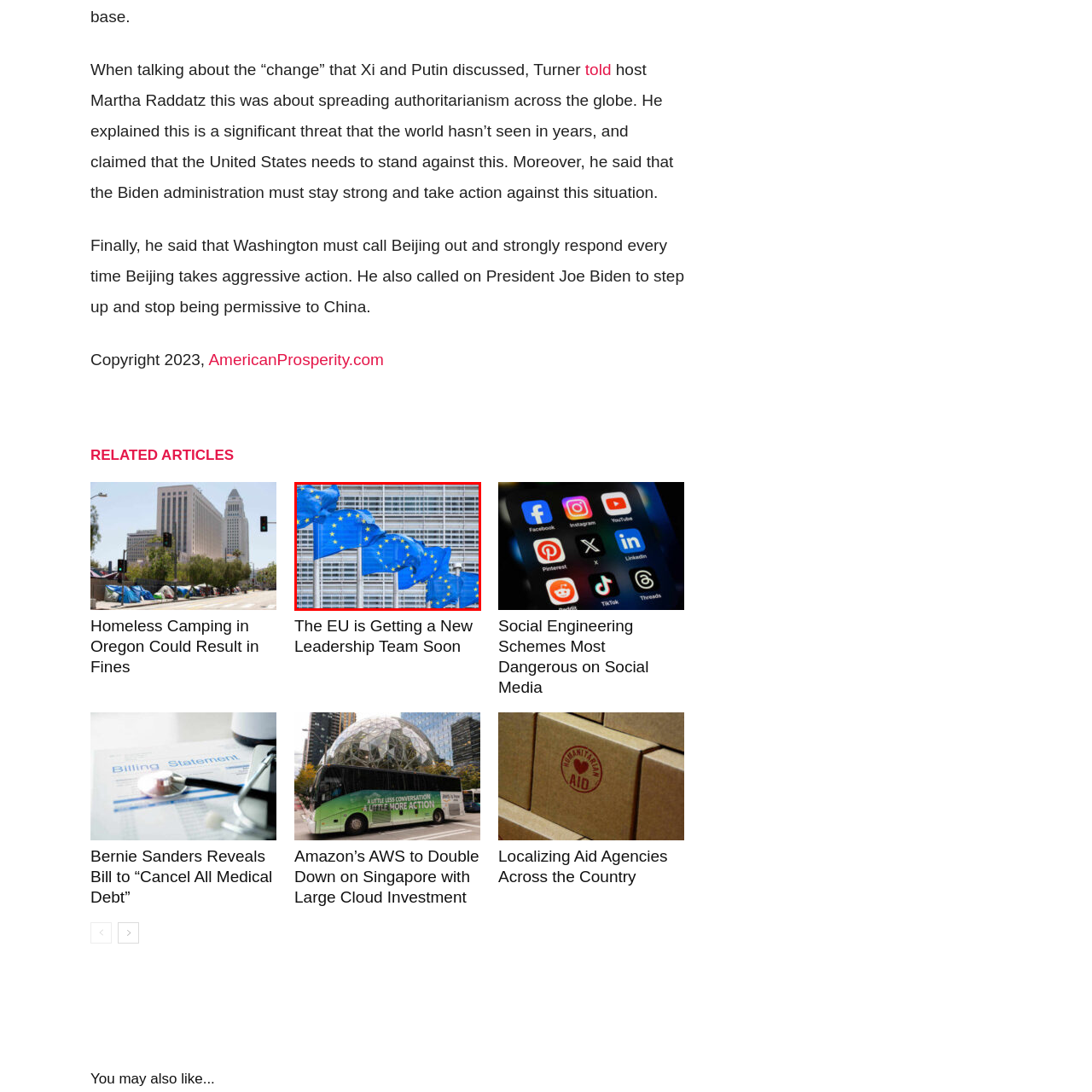What is symbolized by the yellow stars?
Study the image framed by the red bounding box and answer the question in detail, relying on the visual clues provided.

According to the caption, the yellow stars on the flags symbolize unity among EU member states, emphasizing the significance of collaboration and governance within the EU.